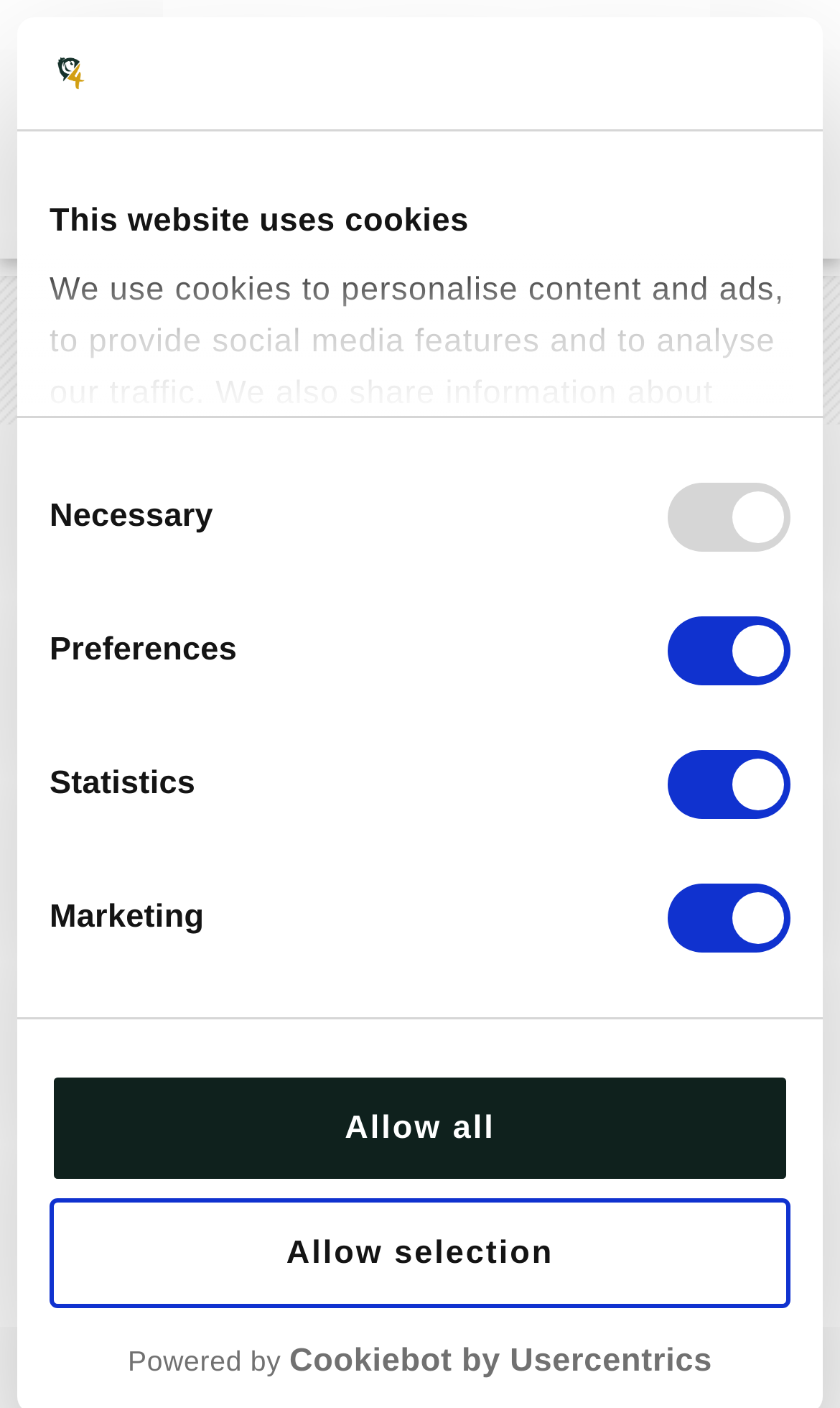Pinpoint the bounding box coordinates of the element you need to click to execute the following instruction: "Check the price". The bounding box should be represented by four float numbers between 0 and 1, in the format [left, top, right, bottom].

[0.4, 0.566, 0.6, 0.624]